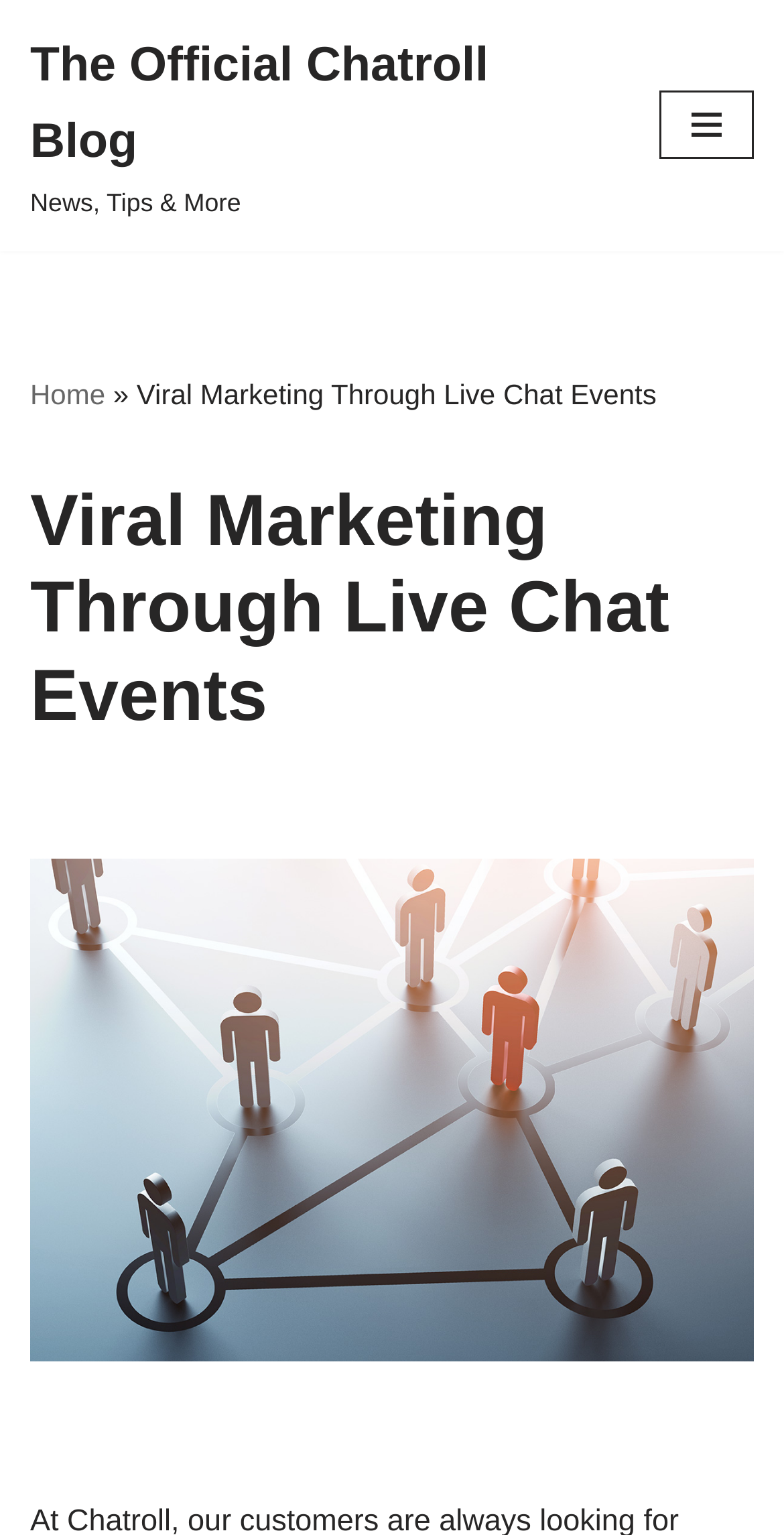Provide a one-word or short-phrase answer to the question:
What is the relationship between the navigation menu and the home page?

Home is an option